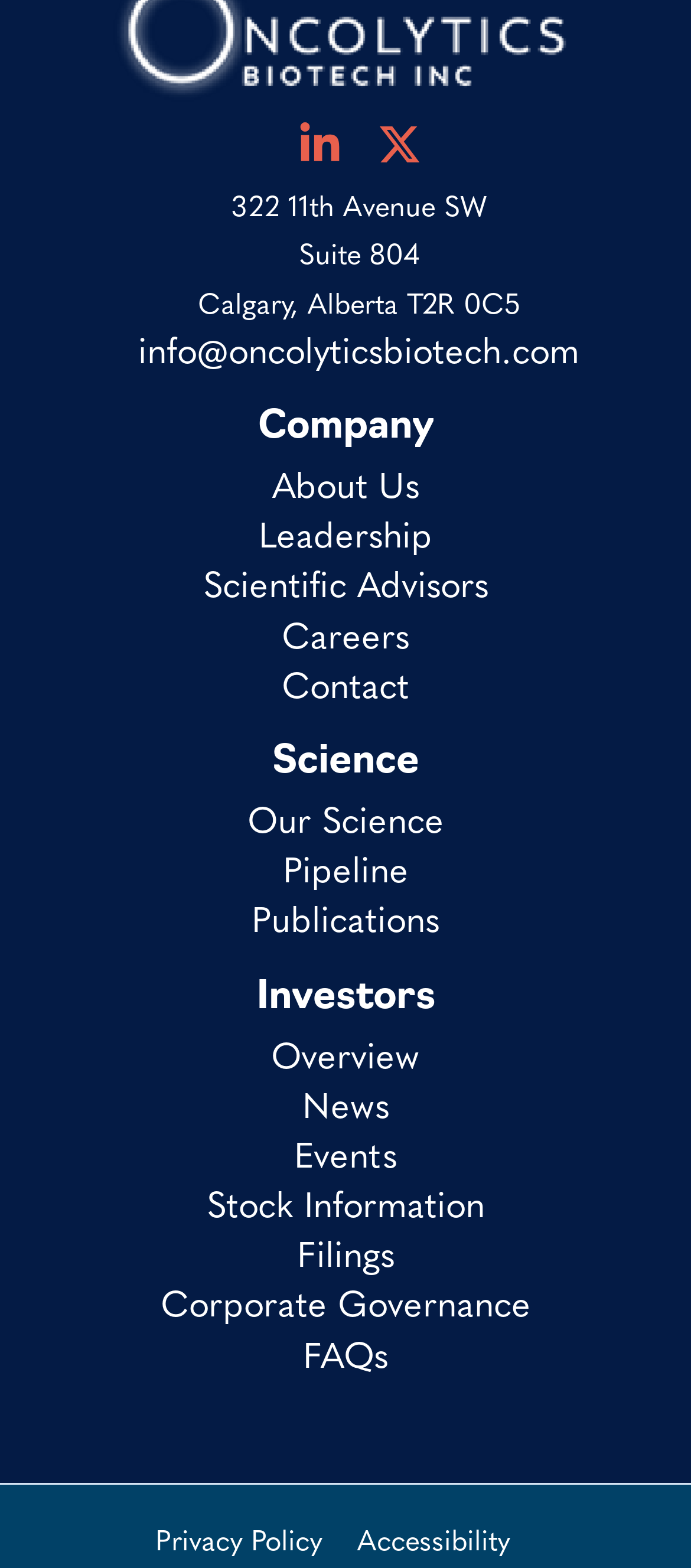Find the bounding box coordinates for the area you need to click to carry out the instruction: "Learn about the company's science". The coordinates should be four float numbers between 0 and 1, indicated as [left, top, right, bottom].

[0.041, 0.468, 0.959, 0.505]